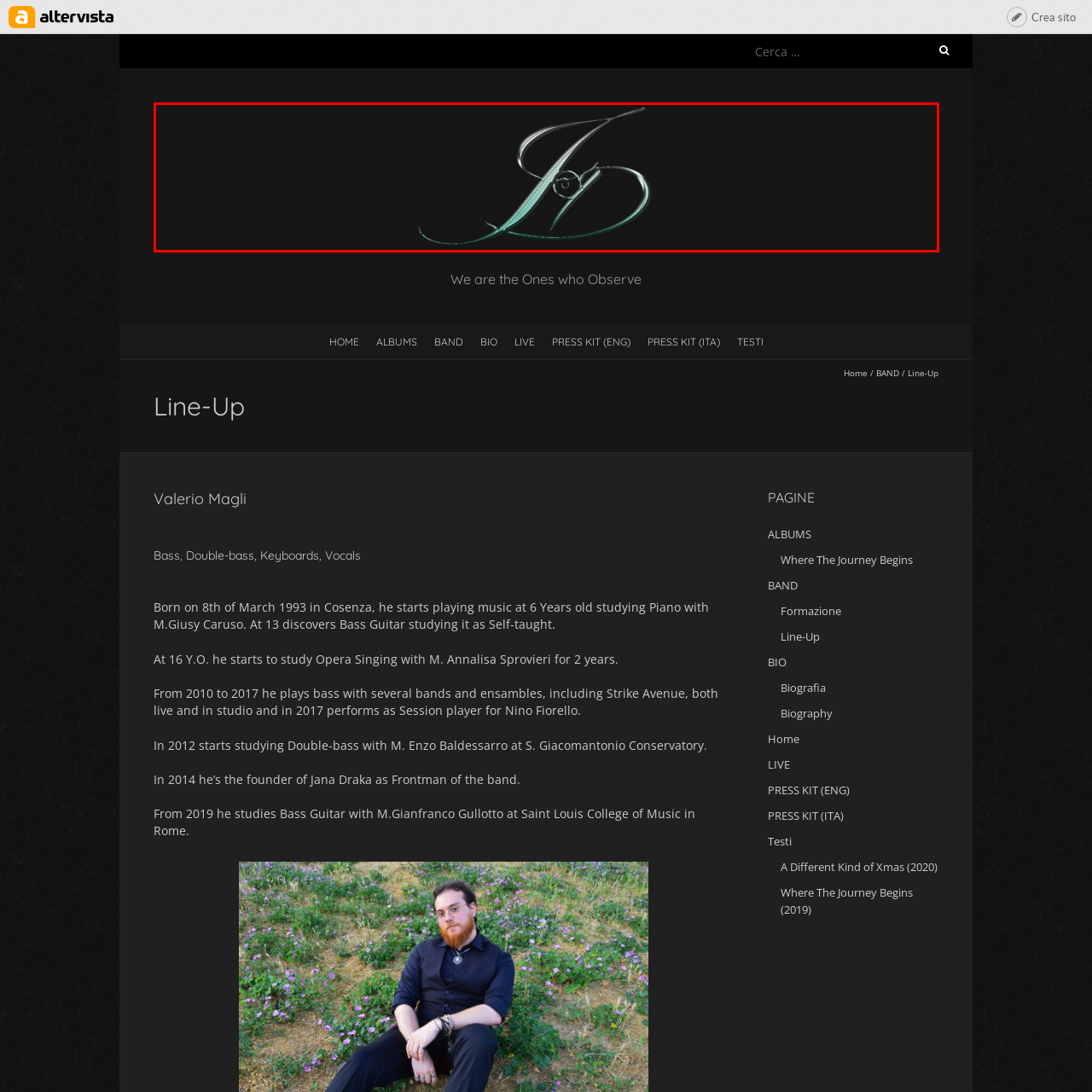Compose a thorough description of the image encased in the red perimeter.

The image features a stylized logo representing the band "Jana Draka." The design is sleek and modern, showcasing a swirling, elegant font that combines dynamic lines and curves. Set against a dark background, the logo emphasizes creativity and artistic flair, mirroring the band's musical identity. This imagery is prominent in the context of the band’s online presence, highlighting their brand and engaging fans with a visually appealing representation of their name.